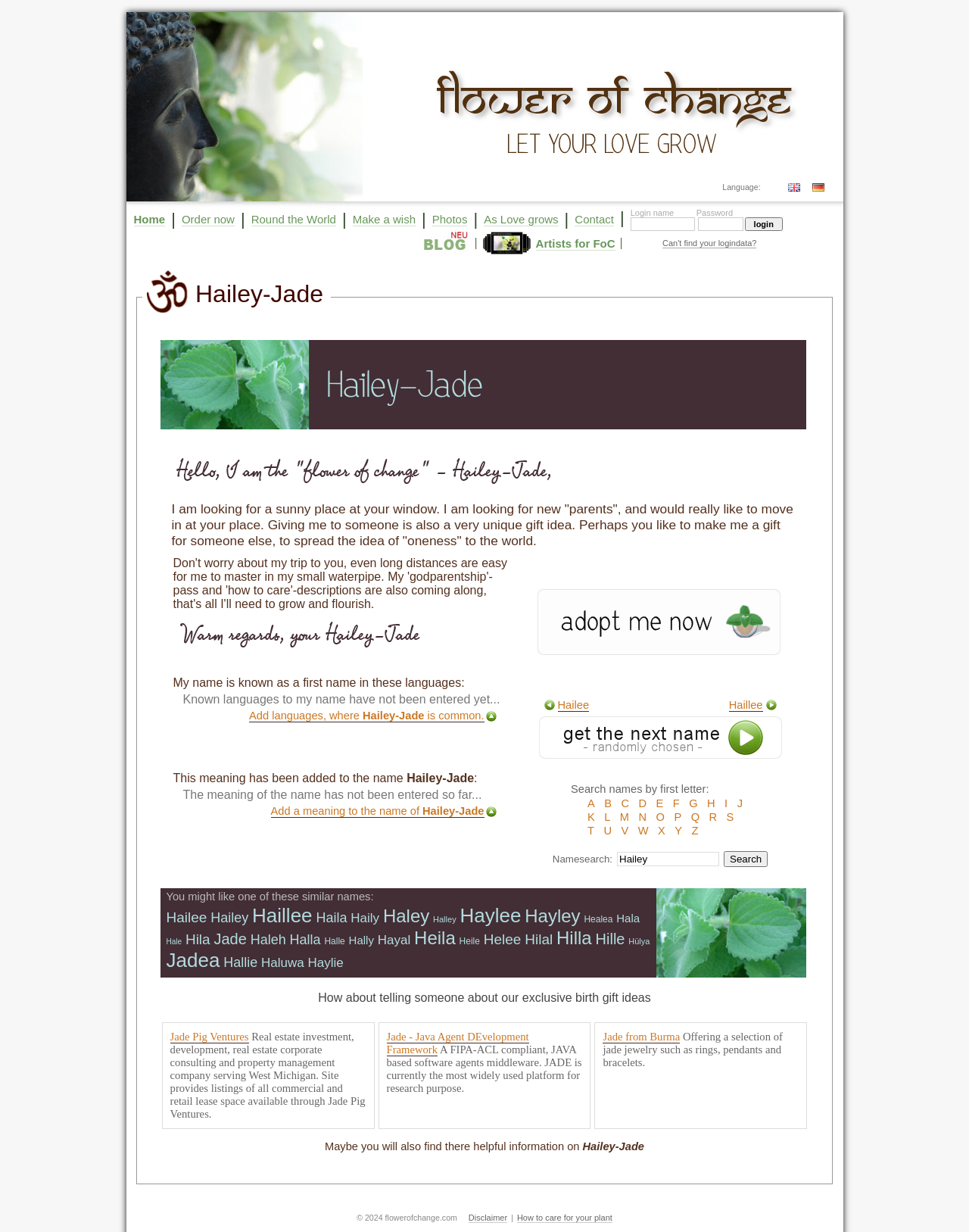Find the bounding box coordinates for the area that must be clicked to perform this action: "Click the 'login' button".

[0.769, 0.176, 0.808, 0.187]